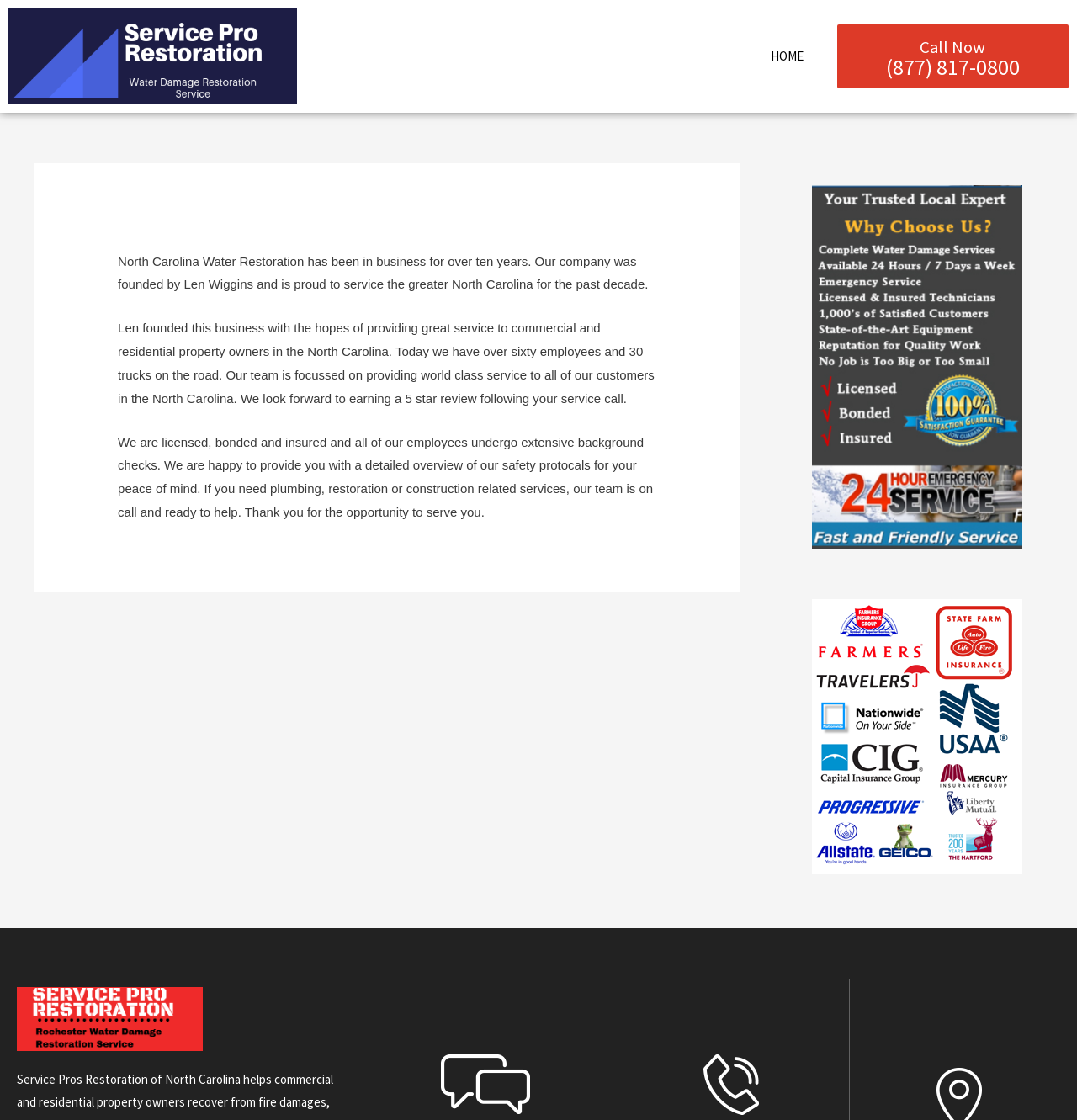What services does the company provide?
Using the information from the image, answer the question thoroughly.

The company provides various services, including plumbing, restoration, and construction, as mentioned in the third paragraph of the article, which states 'If you need plumbing, restoration or construction related services, our team is on call and ready to help.'